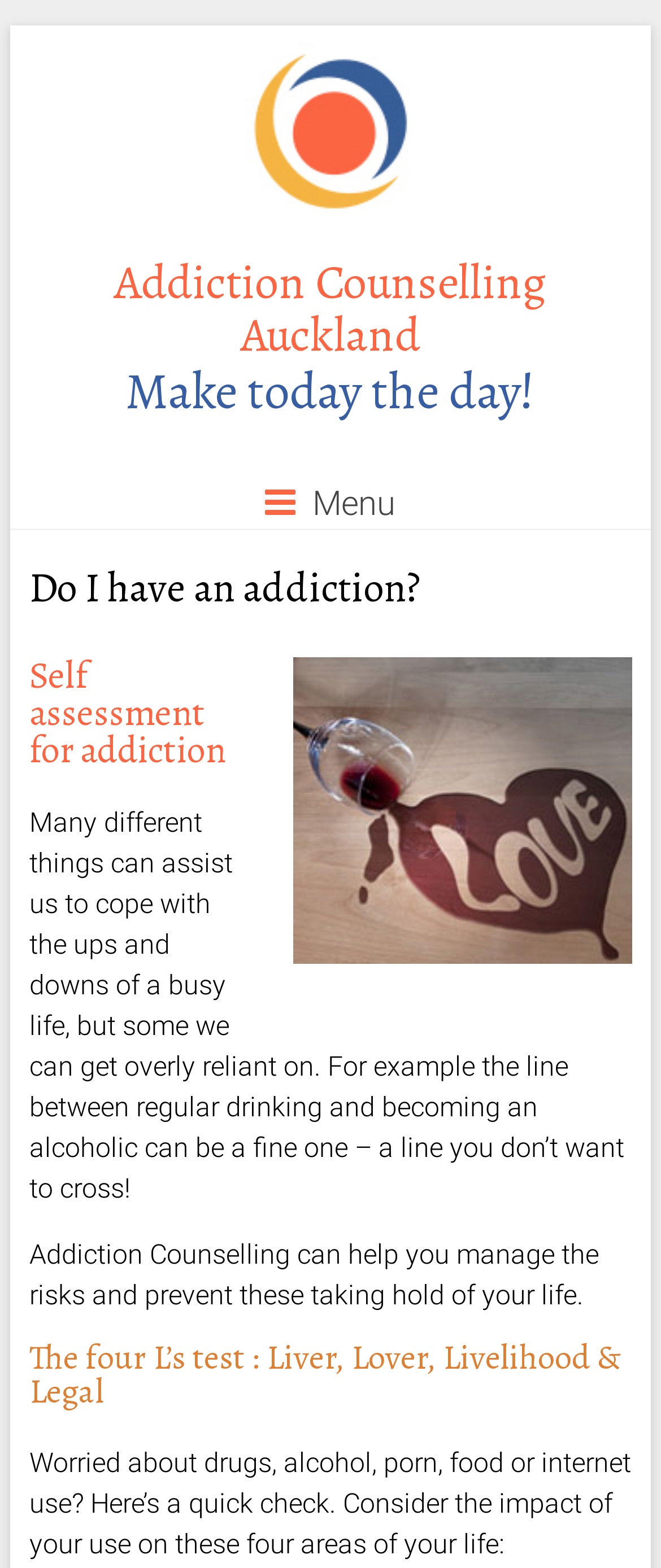What are the four areas of life affected by addiction? Based on the screenshot, please respond with a single word or phrase.

Liver, Lover, Livelihood, Legal